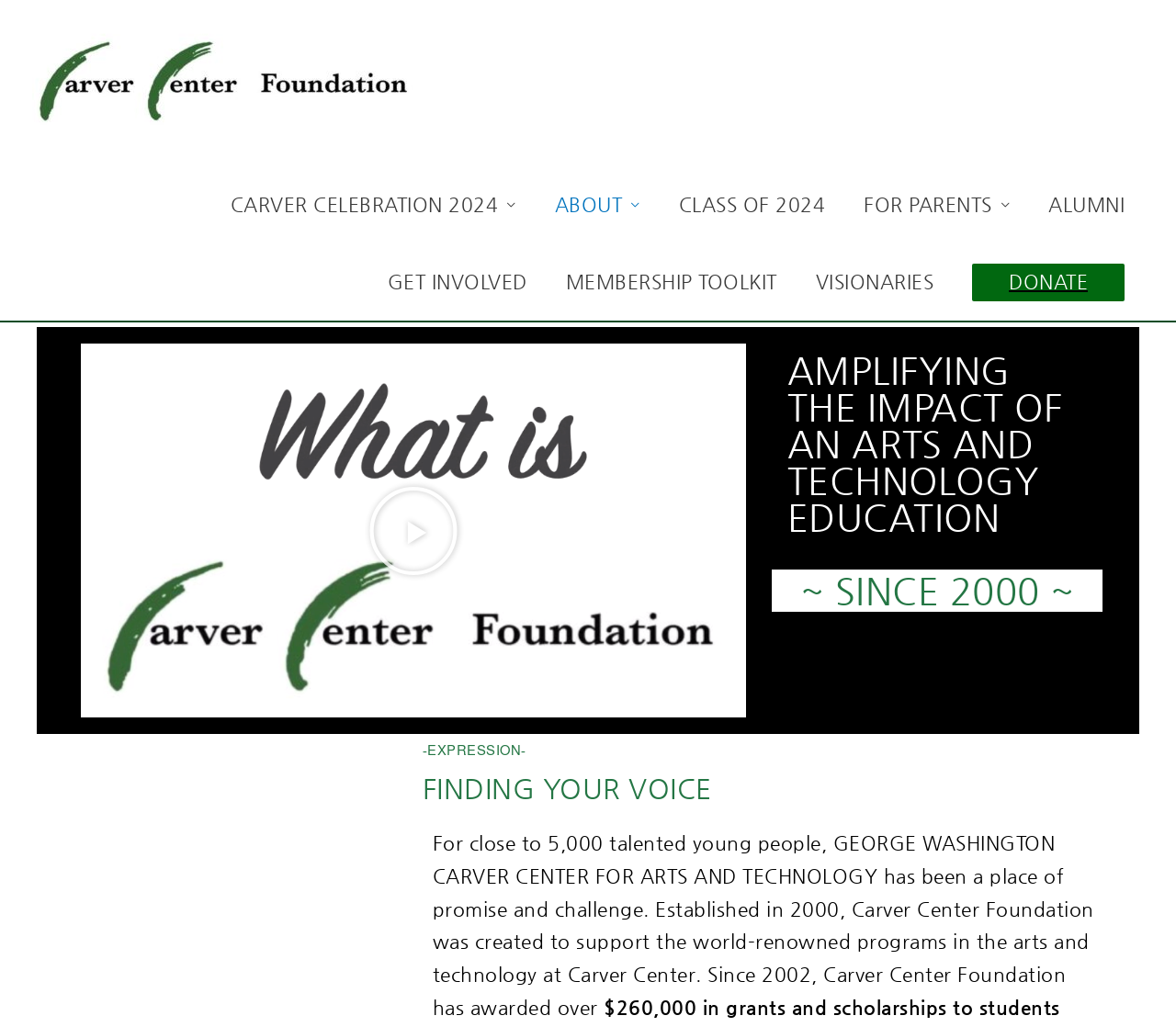Find the bounding box coordinates for the UI element whose description is: "Visionaries". The coordinates should be four float numbers between 0 and 1, in the format [left, top, right, bottom].

[0.677, 0.237, 0.81, 0.312]